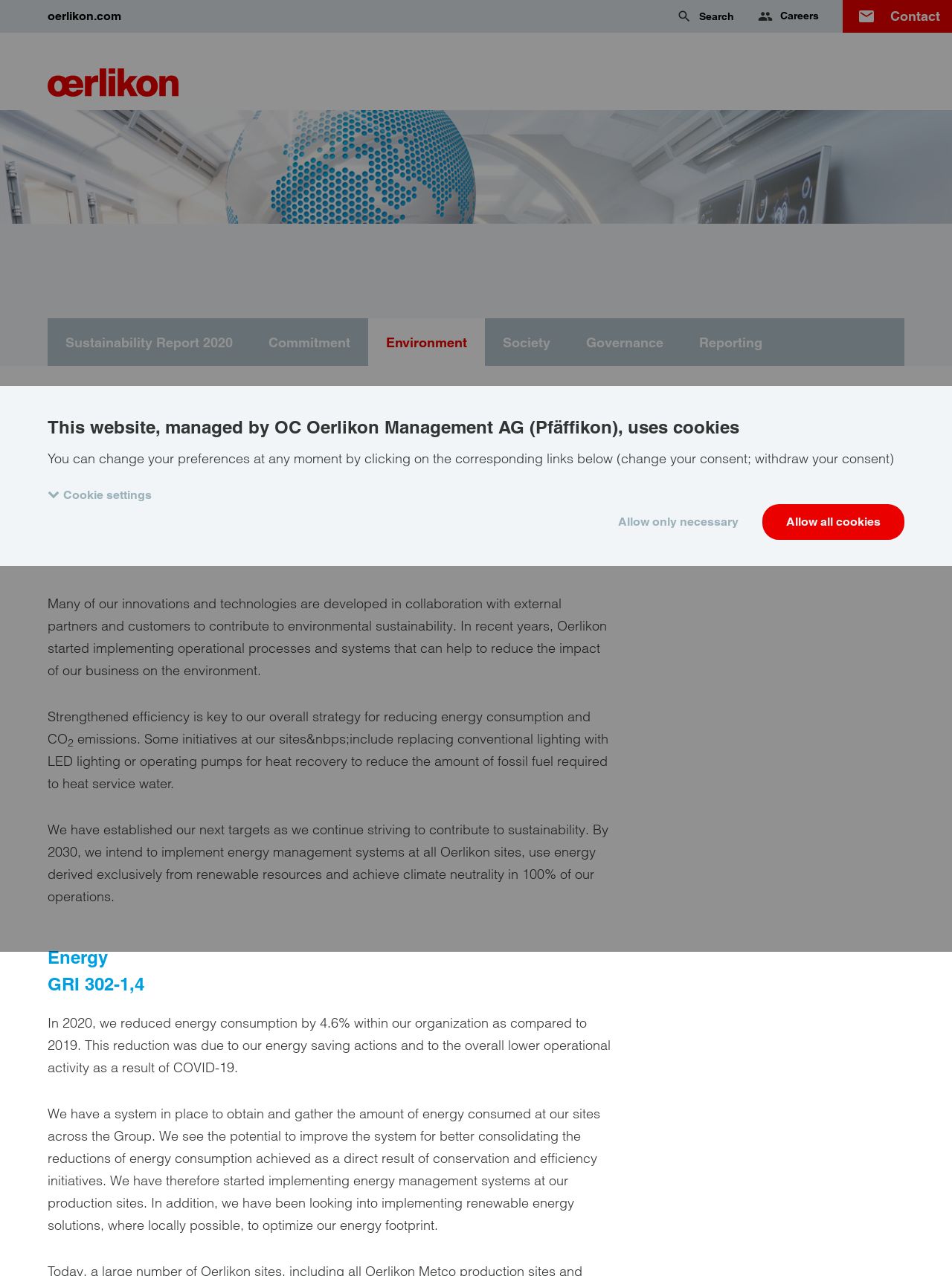Could you identify the text that serves as the heading for this webpage?

Environmental Sustainability in Operations